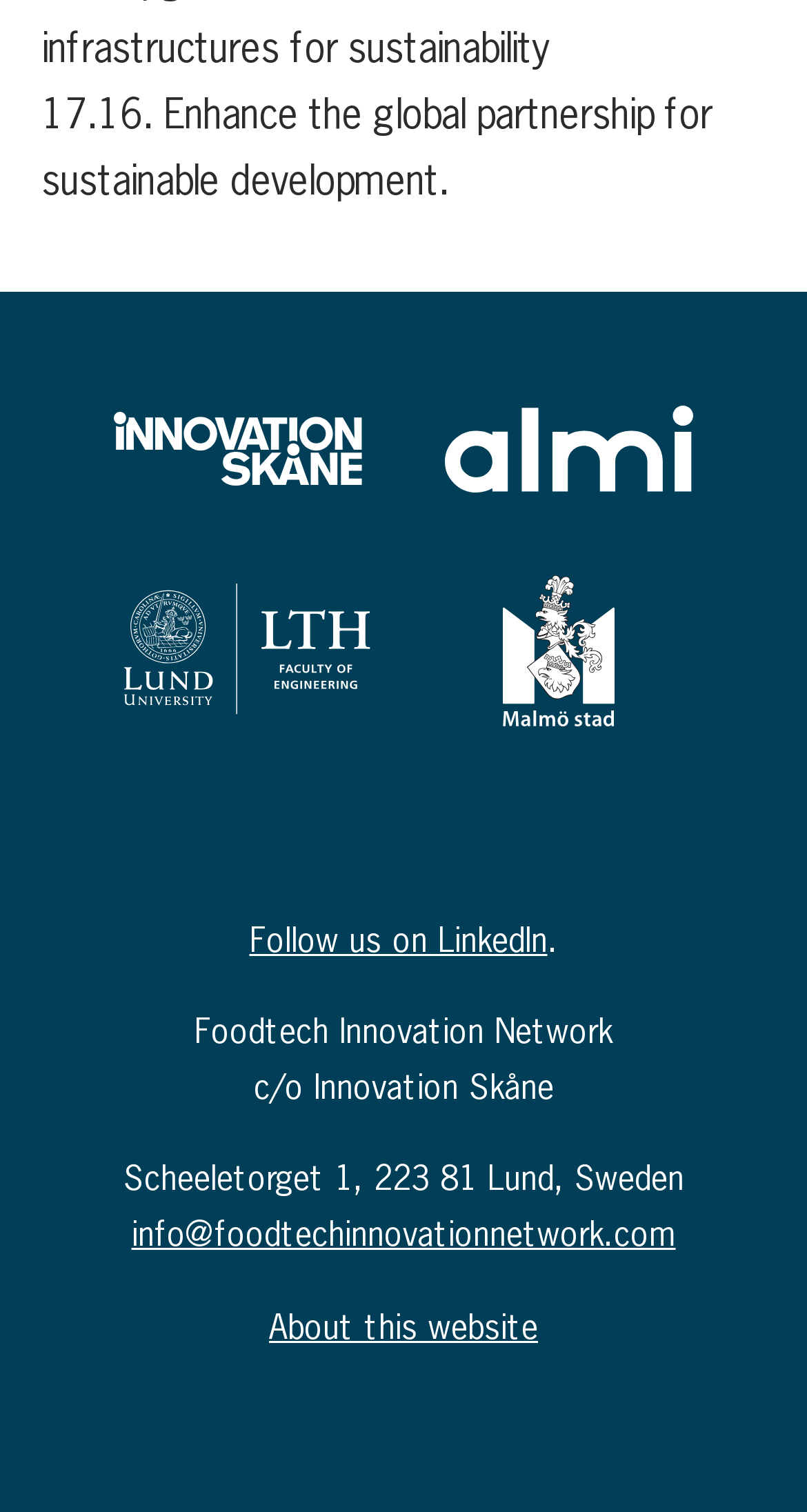Identify the bounding box for the UI element that is described as follows: "About this website".

[0.333, 0.863, 0.667, 0.89]